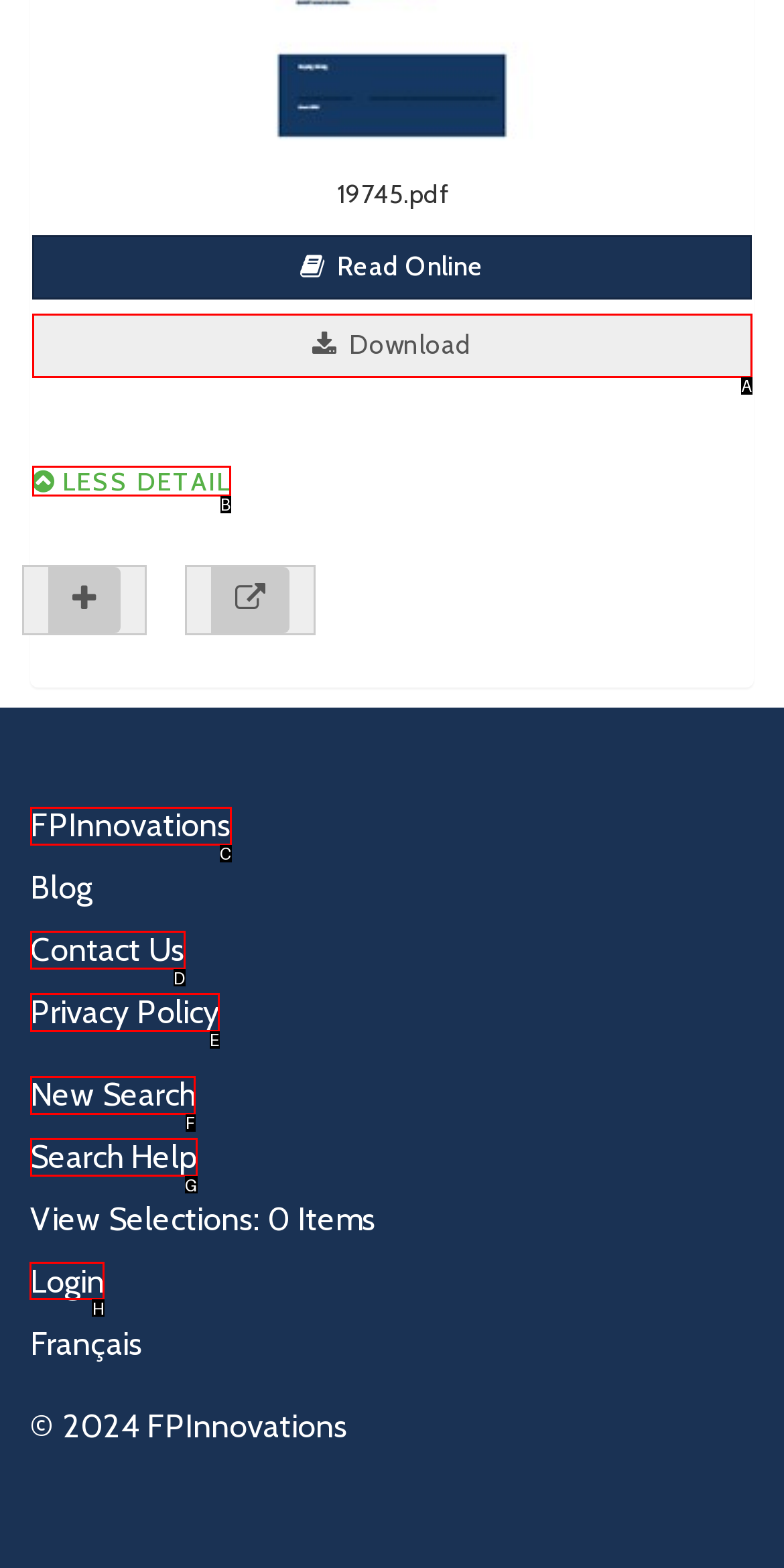Identify the appropriate lettered option to execute the following task: Login to the system
Respond with the letter of the selected choice.

H